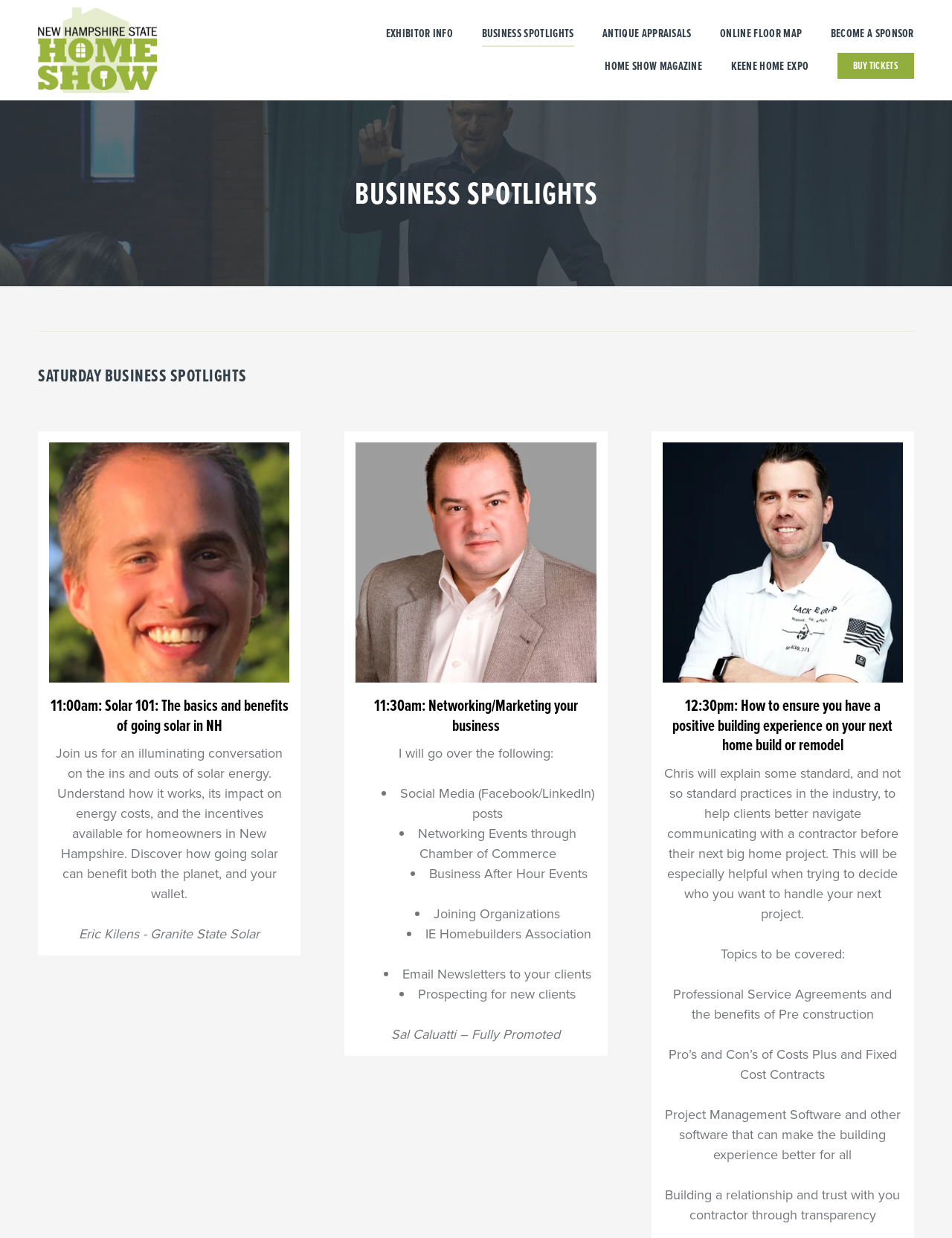How many business spotlights are listed on the webpage?
Could you answer the question with a detailed and thorough explanation?

The number of business spotlights is obtained by counting the number of sections on the webpage that list a business spotlight, including the 11:00am, 11:30am, and 12:30pm business spotlights.